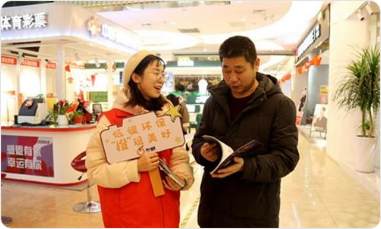Detail all significant aspects of the image you see.

In a vibrant and bustling indoor setting, a young woman and a man engage in a lively conversation. The woman, wearing a bright red and white outfit, holds up a large sign that appears to convey an environmental message, showing her enthusiasm and commitment to a cause. Her smile reflects her passion as she interacts with the man, who wears a dark coat and appears interested in the materials in his hands. Surrounding them are various shops and displays, indicating this might be a public event or campaign related to environmental awareness, possibly linked to biodiversity protection or wildlife conservation. The atmosphere is friendly and engaging, highlighting community involvement in promoting sustainable practices.